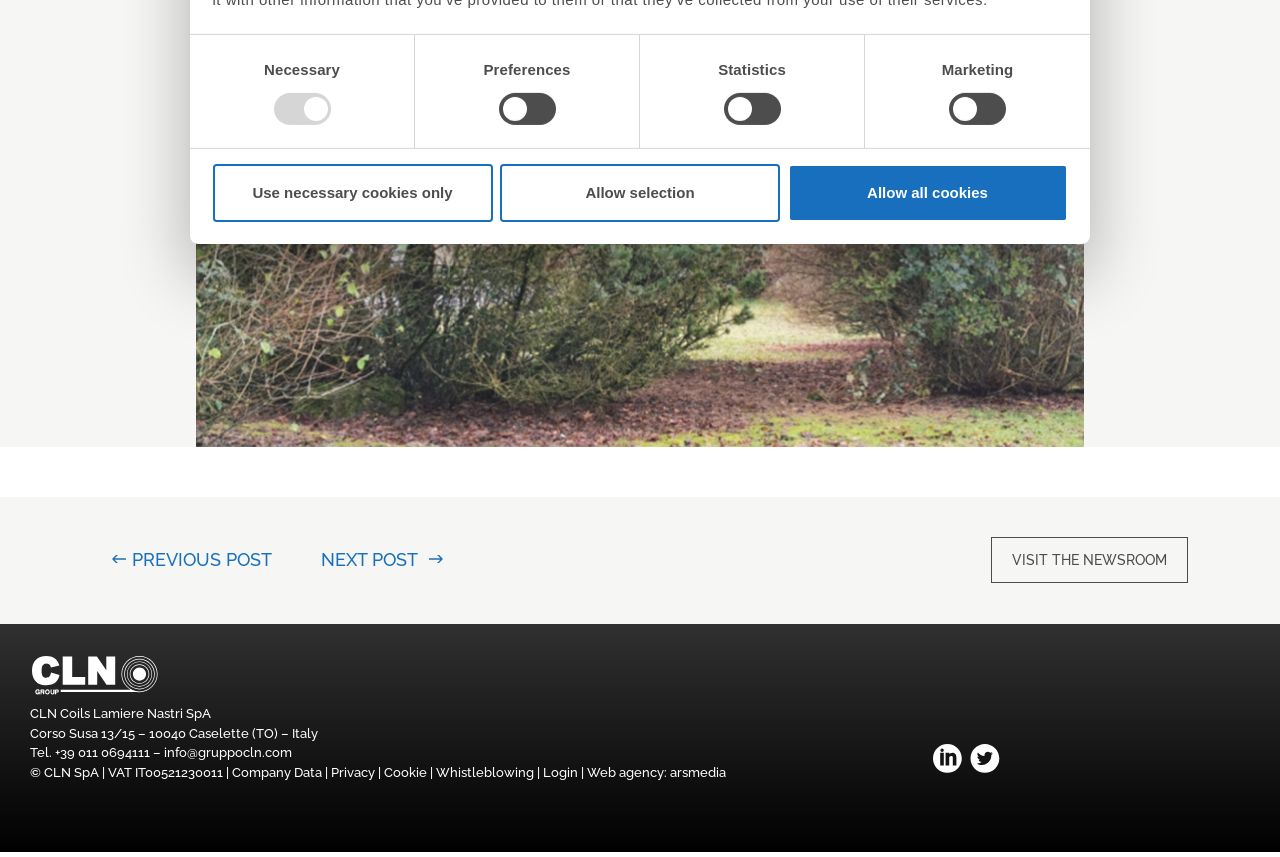Using the webpage screenshot and the element description Cookie, determine the bounding box coordinates. Specify the coordinates in the format (top-left x, top-left y, bottom-right x, bottom-right y) with values ranging from 0 to 1.

[0.3, 0.892, 0.334, 0.91]